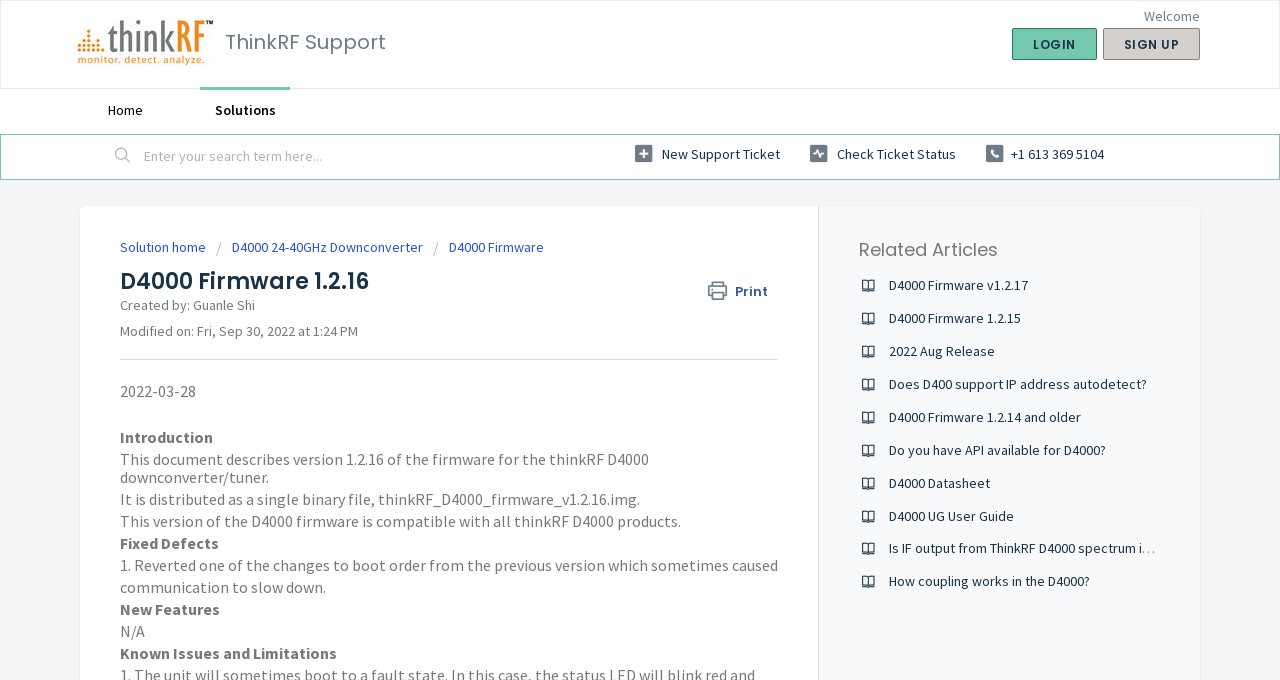Provide your answer in one word or a succinct phrase for the question: 
Who created this document?

Guanle Shi